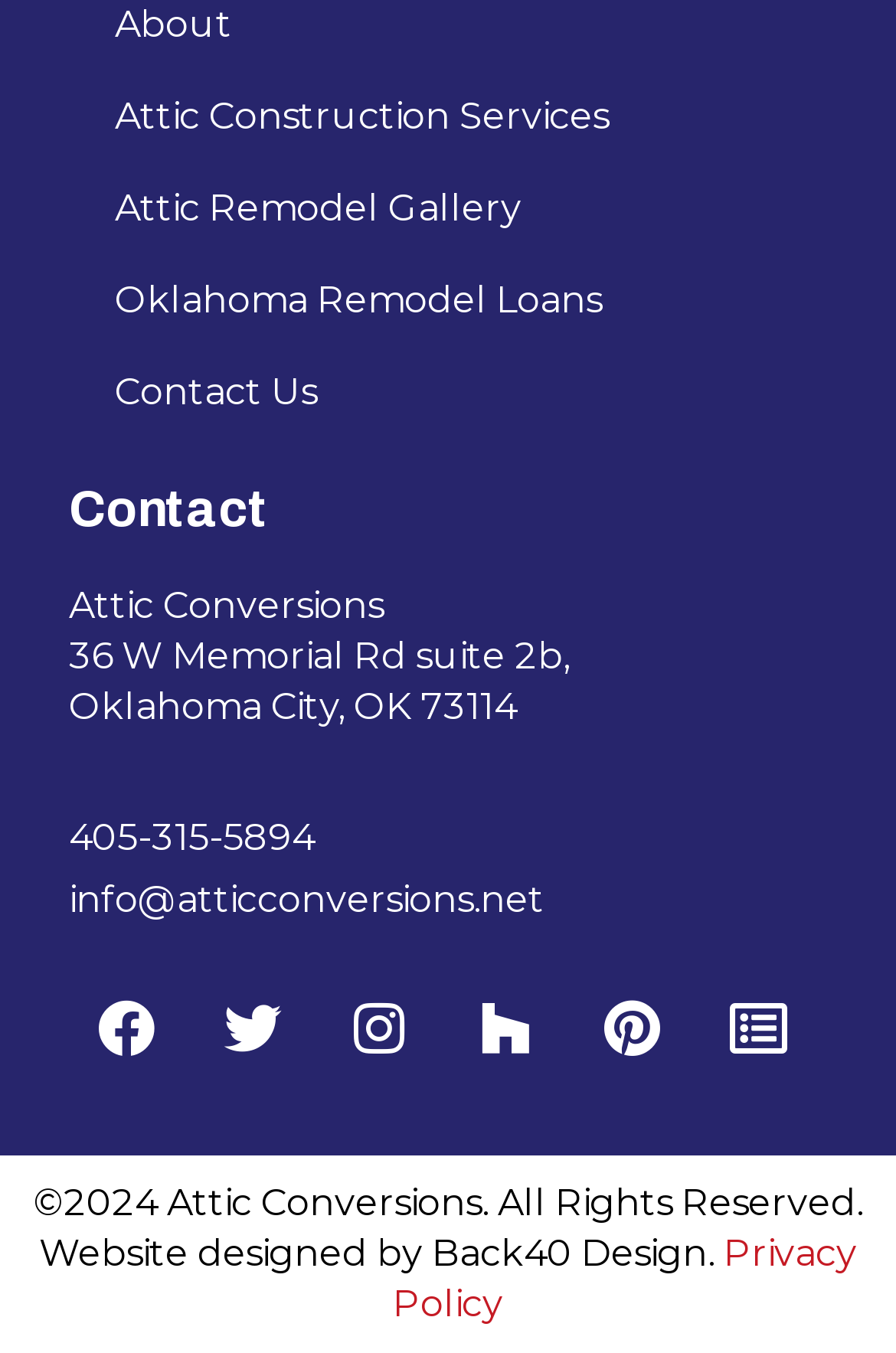What is the address of the company?
Use the image to give a comprehensive and detailed response to the question.

The address is obtained from the StaticText elements '36 W Memorial Rd suite 2b,' and 'Oklahoma City, OK 73114' located at [0.077, 0.469, 0.636, 0.501] and [0.077, 0.507, 0.577, 0.539] respectively.